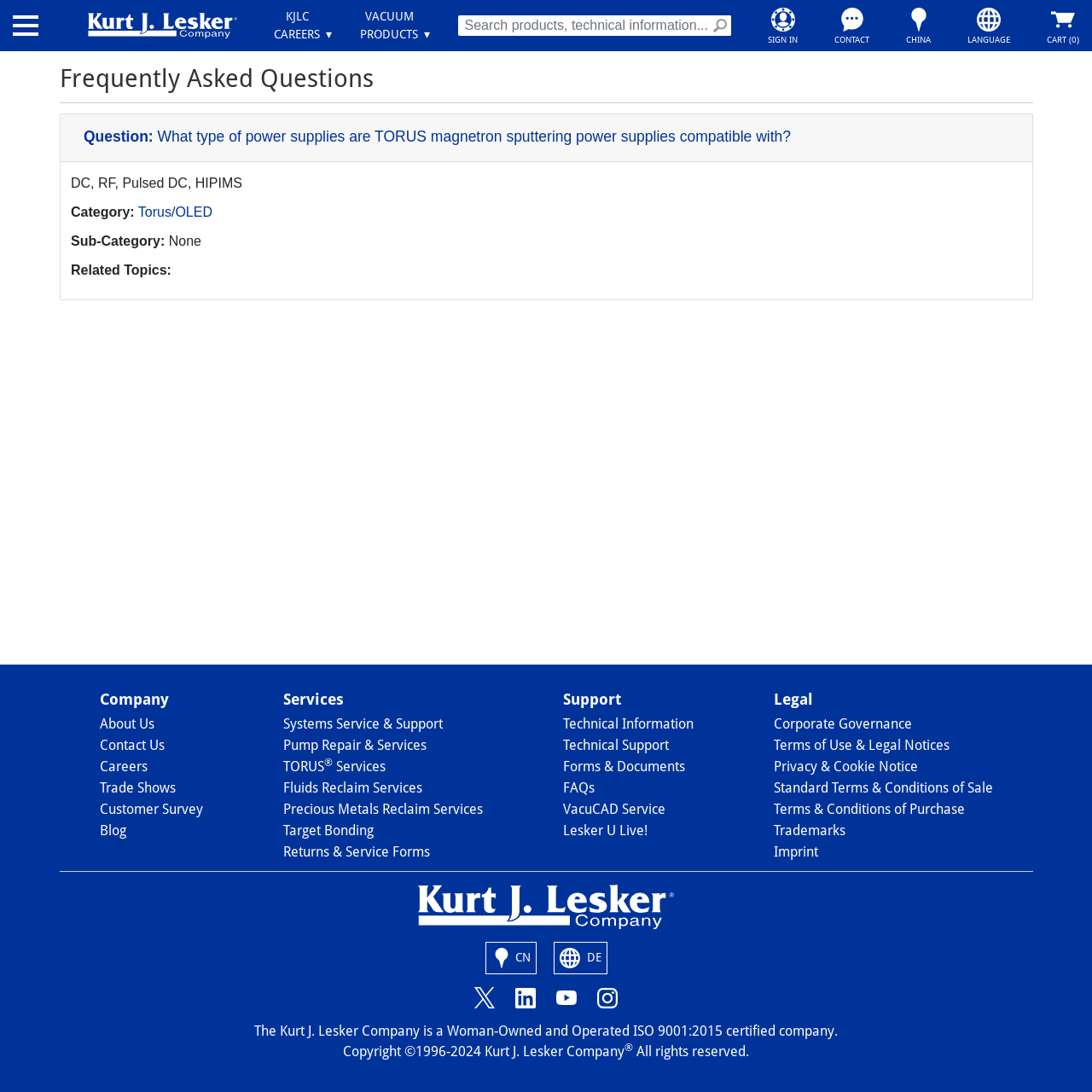What is the category of the FAQ question?
Based on the visual content, answer with a single word or a brief phrase.

Torus/OLED